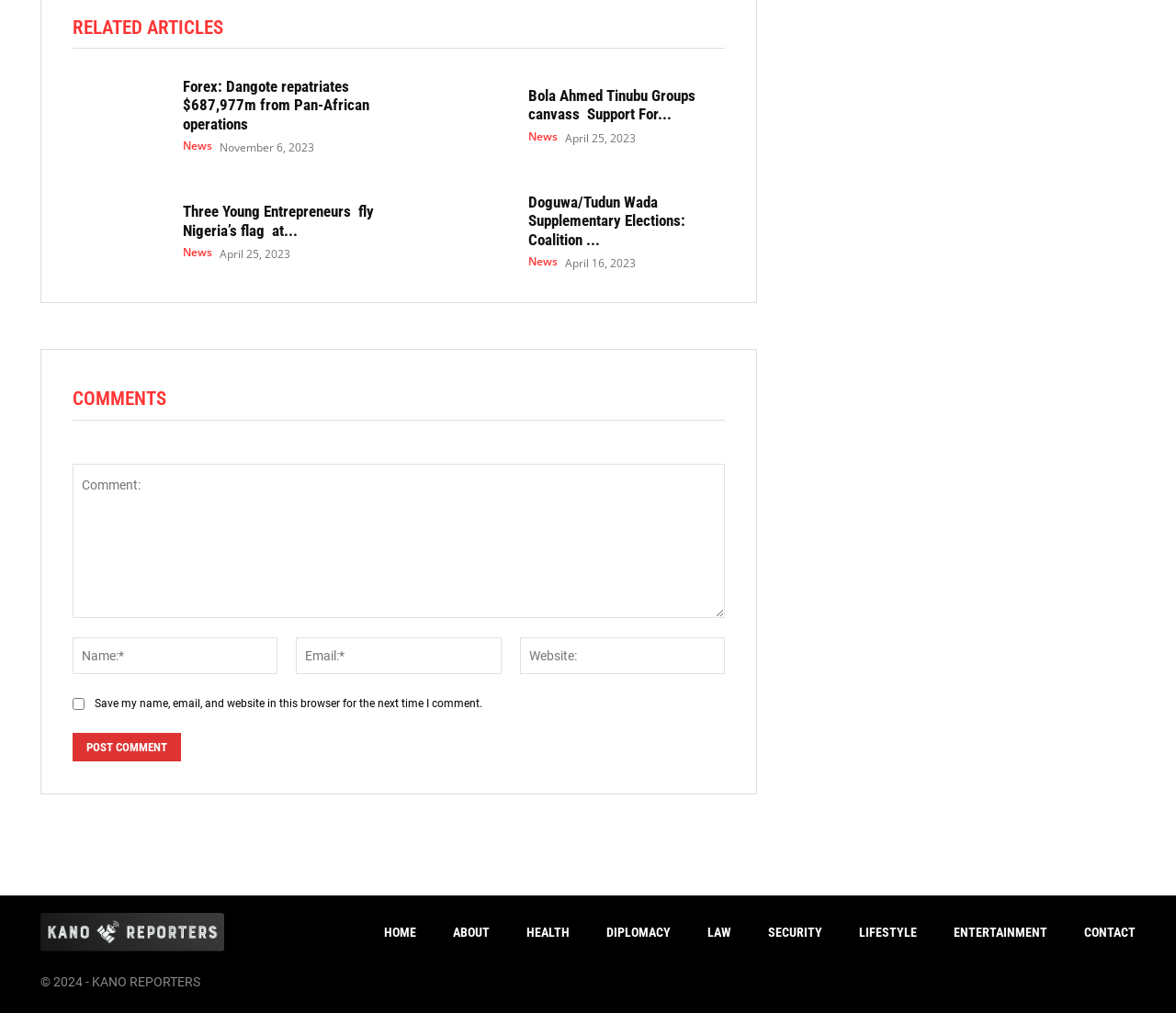What is the category of the article 'Forex: Dangote repatriates $687,977m from Pan-African operations'?
Provide a well-explained and detailed answer to the question.

I determined the category of the article by looking at the link 'News' located next to the article title, which indicates that the article belongs to the 'News' category.